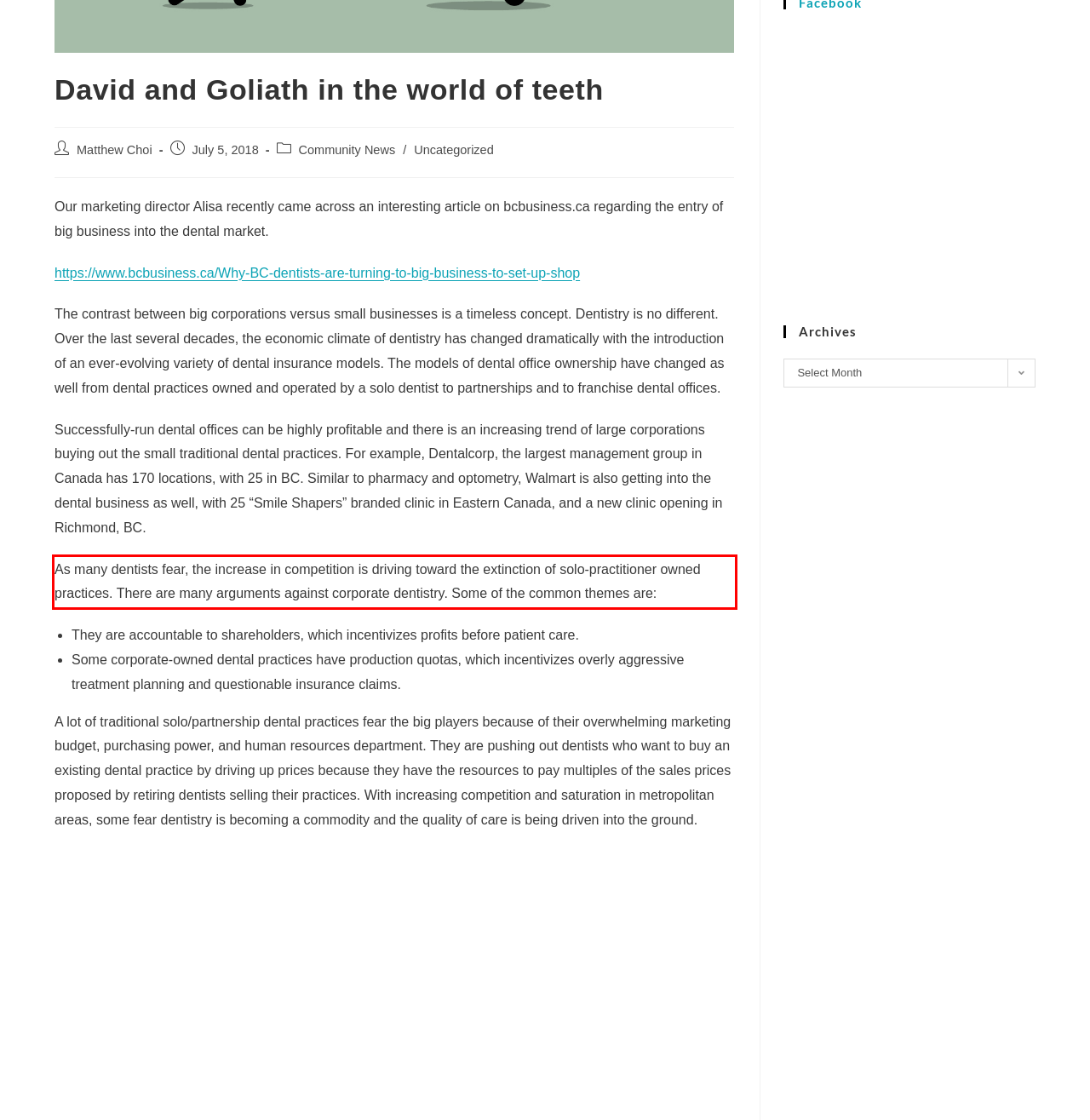Please examine the webpage screenshot containing a red bounding box and use OCR to recognize and output the text inside the red bounding box.

As many dentists fear, the increase in competition is driving toward the extinction of solo-practitioner owned practices. There are many arguments against corporate dentistry. Some of the common themes are: